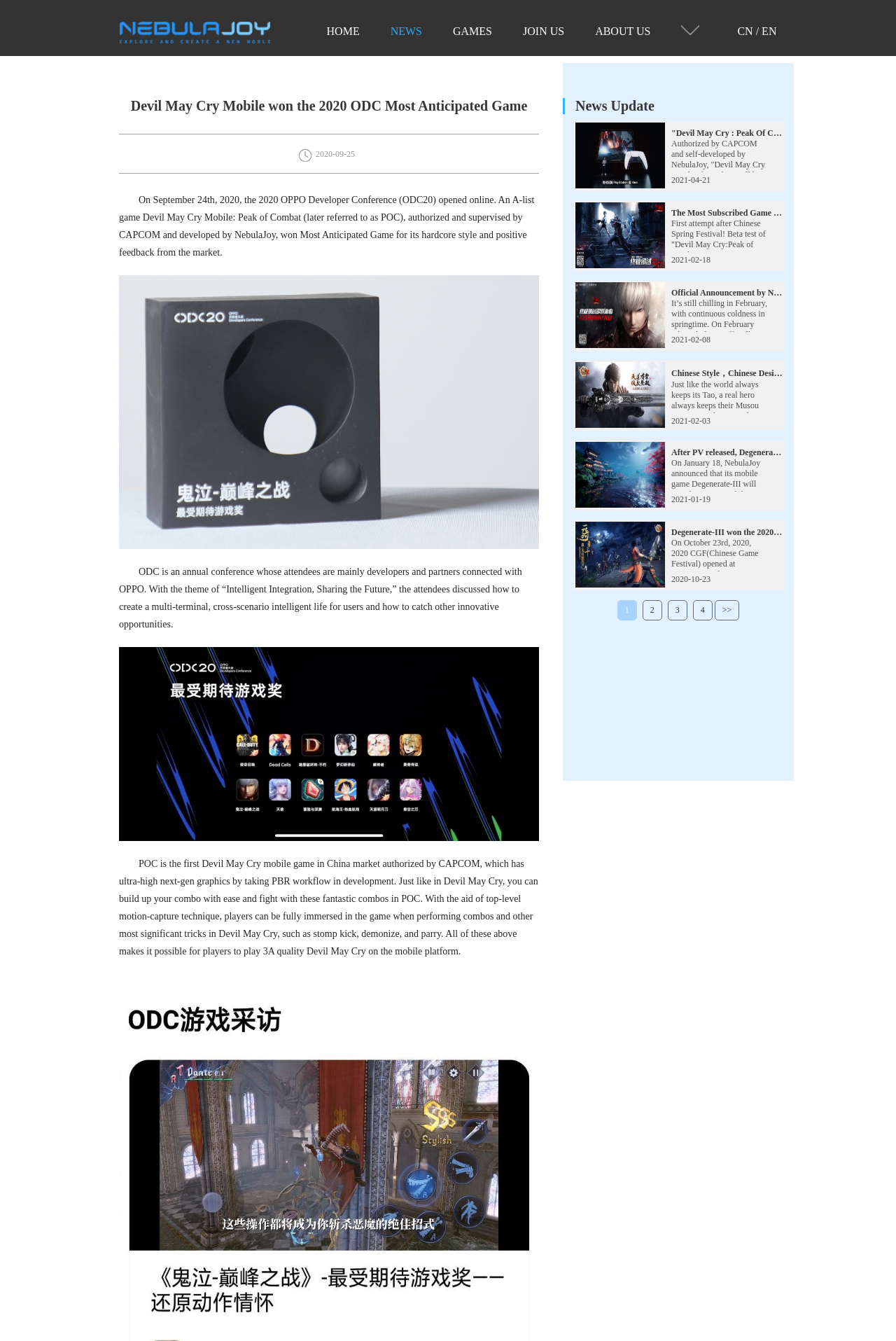Please determine the bounding box coordinates for the element that should be clicked to follow these instructions: "Click on the 'HOME' button".

[0.365, 0.019, 0.401, 0.028]